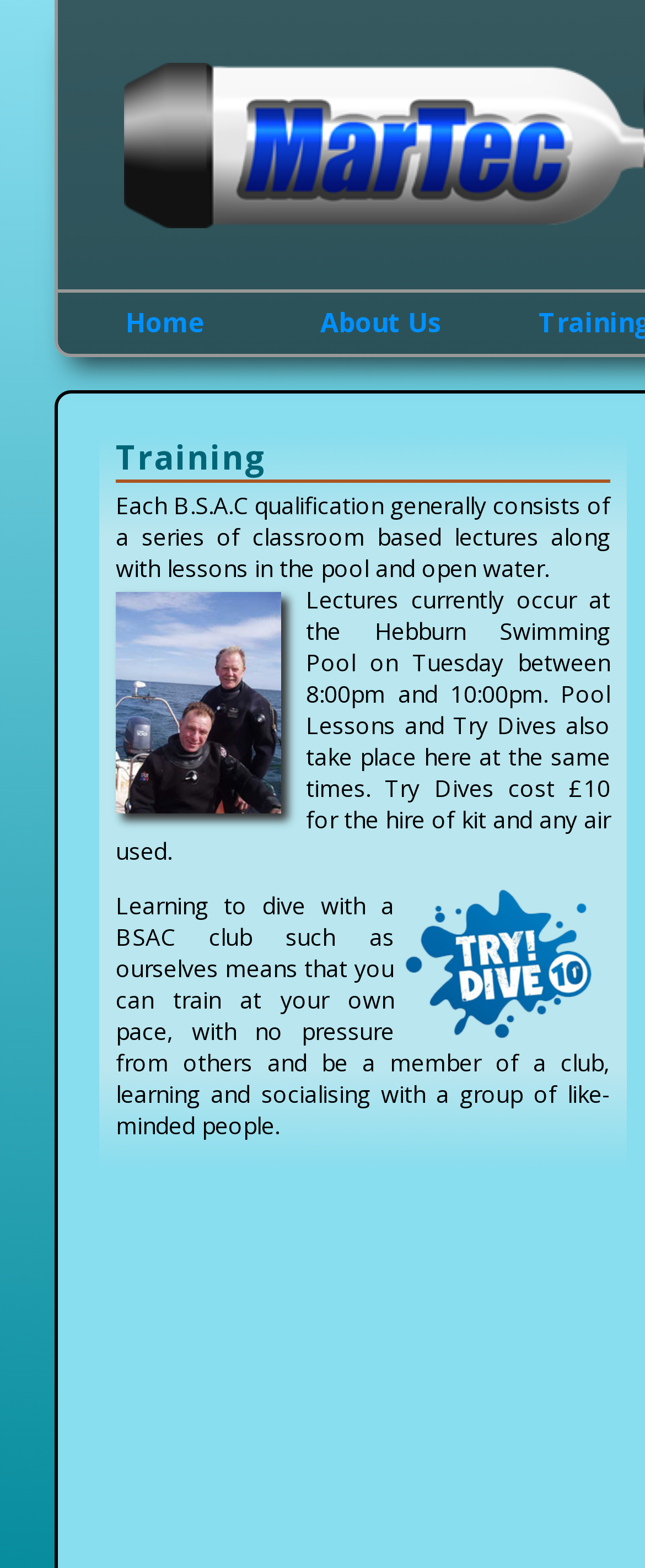Provide a short answer using a single word or phrase for the following question: 
Where do lectures currently occur?

Hebburn Swimming Pool